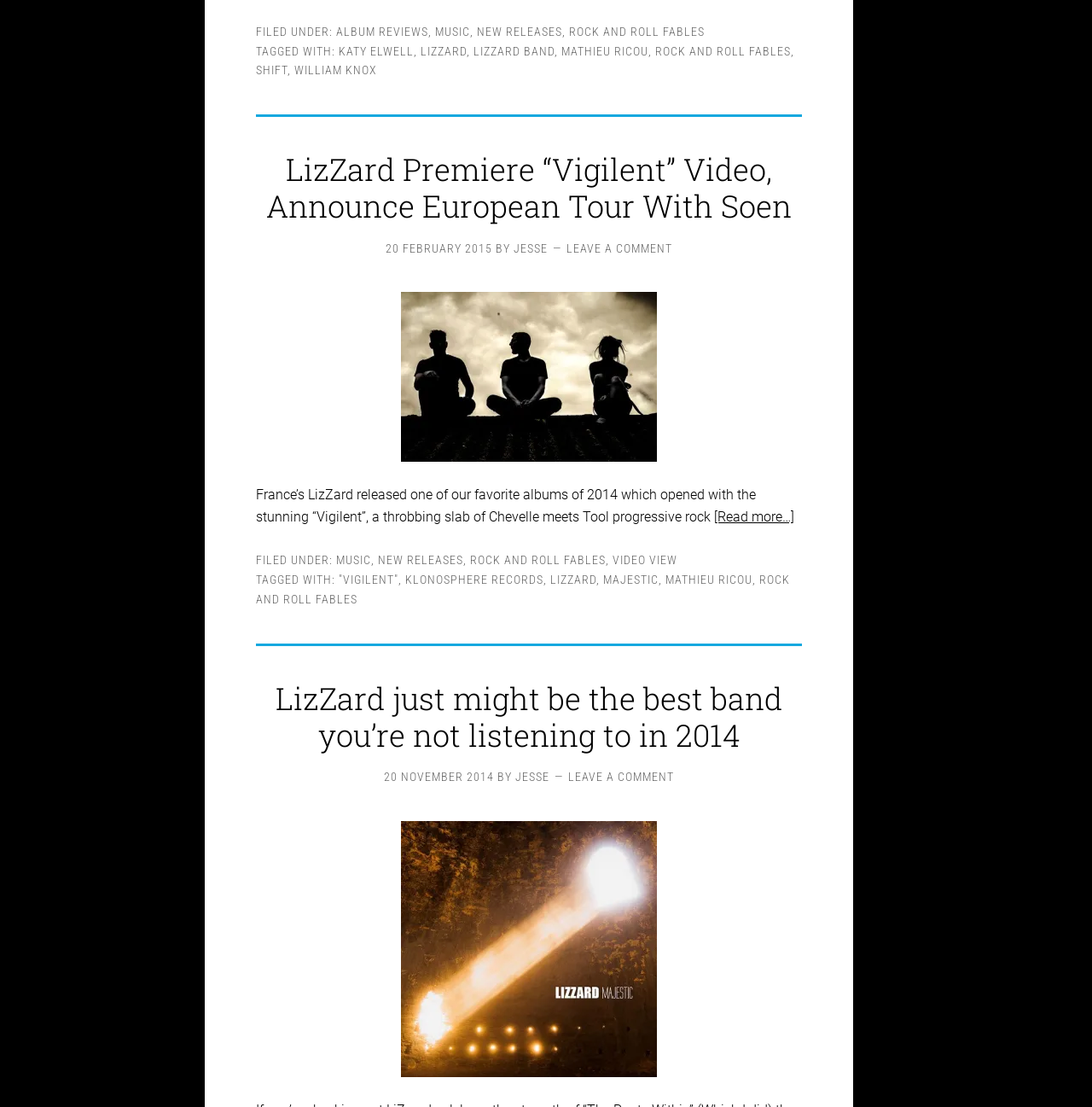Identify the bounding box coordinates of the section to be clicked to complete the task described by the following instruction: "Click on 'ROCK AND ROLL FABLES'". The coordinates should be four float numbers between 0 and 1, formatted as [left, top, right, bottom].

[0.521, 0.022, 0.645, 0.035]